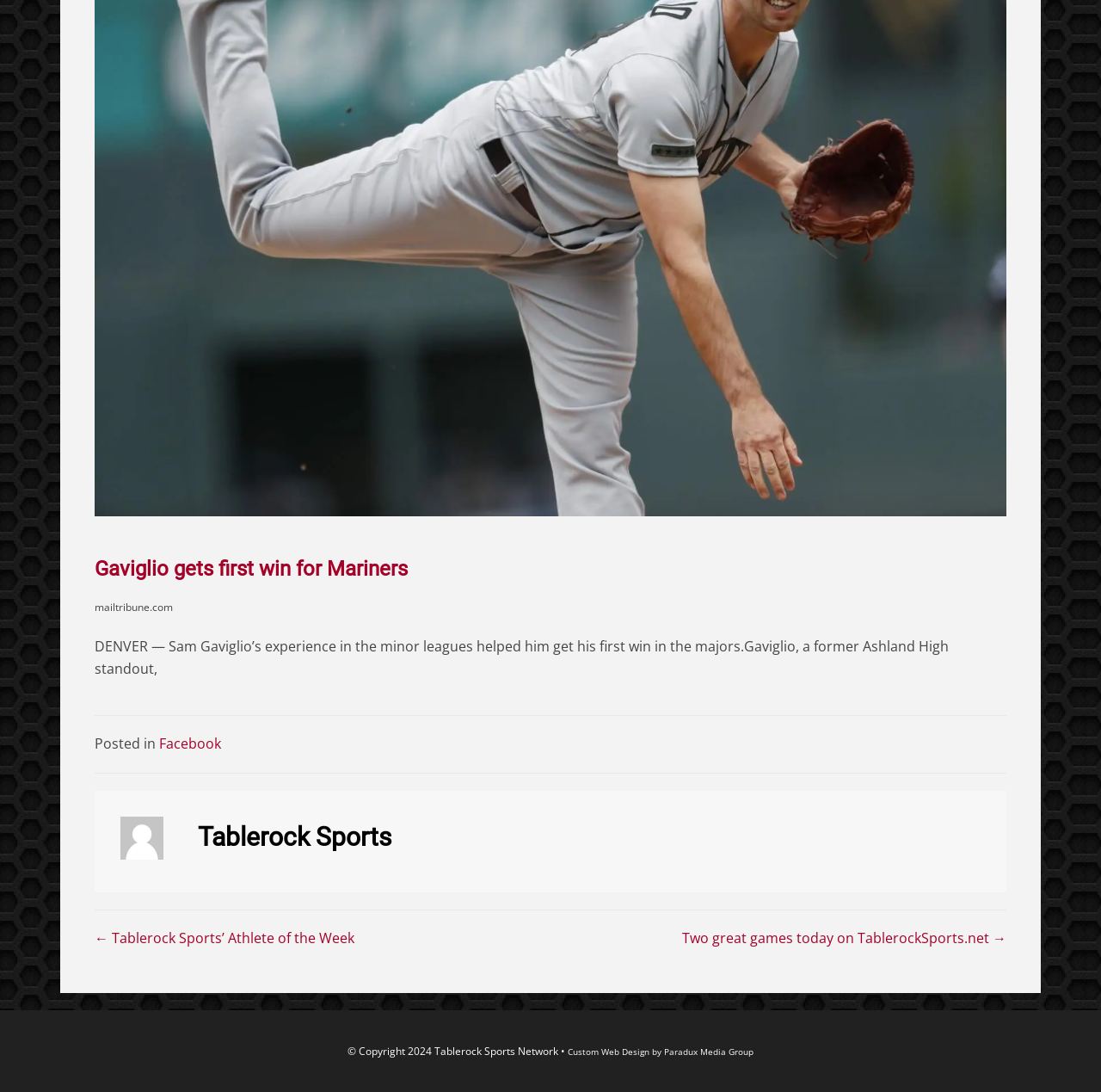Given the description of the UI element: "Facebook", predict the bounding box coordinates in the form of [left, top, right, bottom], with each value being a float between 0 and 1.

[0.145, 0.672, 0.201, 0.69]